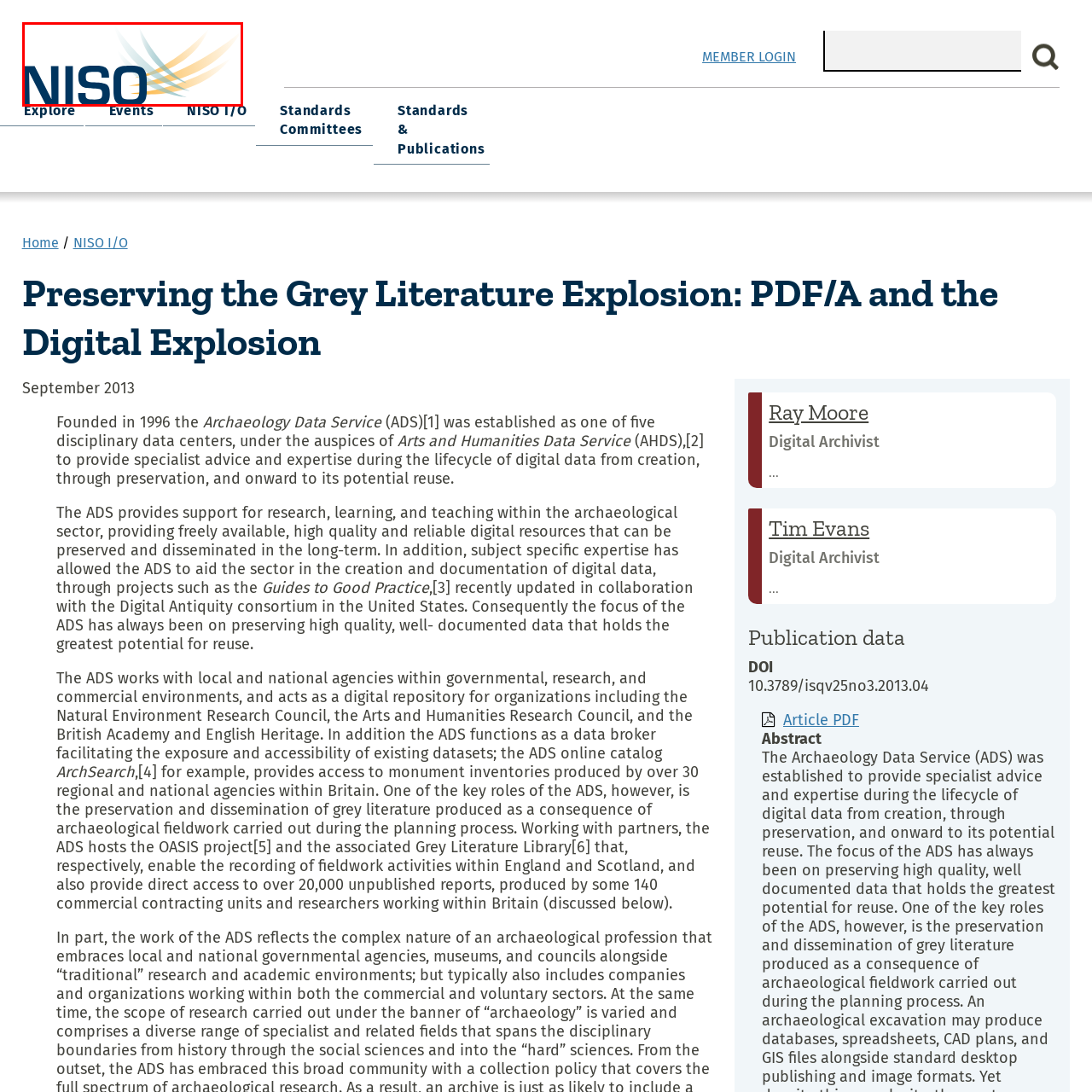Describe the contents of the image that is surrounded by the red box in a detailed manner.

The image features the logo of NISO (National Information Standards Organization), displayed prominently at the top of the webpage. The design incorporates the acronym "NISO" in a bold, dark blue font, alongside a stylized graphic that suggests movement and dynamism, rendered in lighter blue and yellow hues. This logo reflects the organization's commitment to standards and best practices in information services, serving as a visual representation of their mission to enhance the accessibility and management of information across various sectors. The overall aesthetic is professional and modern, aligning with NISO's role in the information standards community.